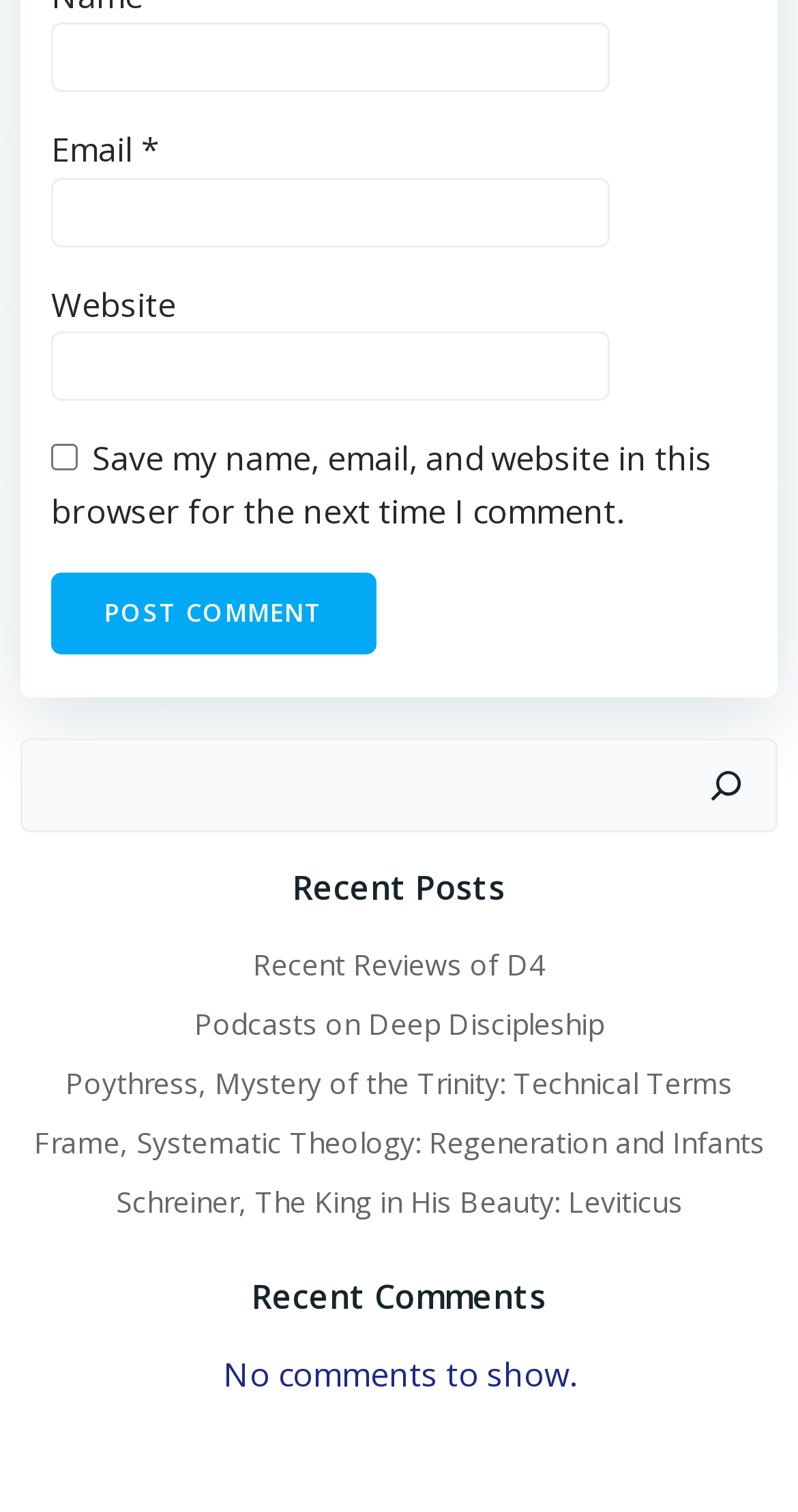Answer this question using a single word or a brief phrase:
How many textboxes are there?

3